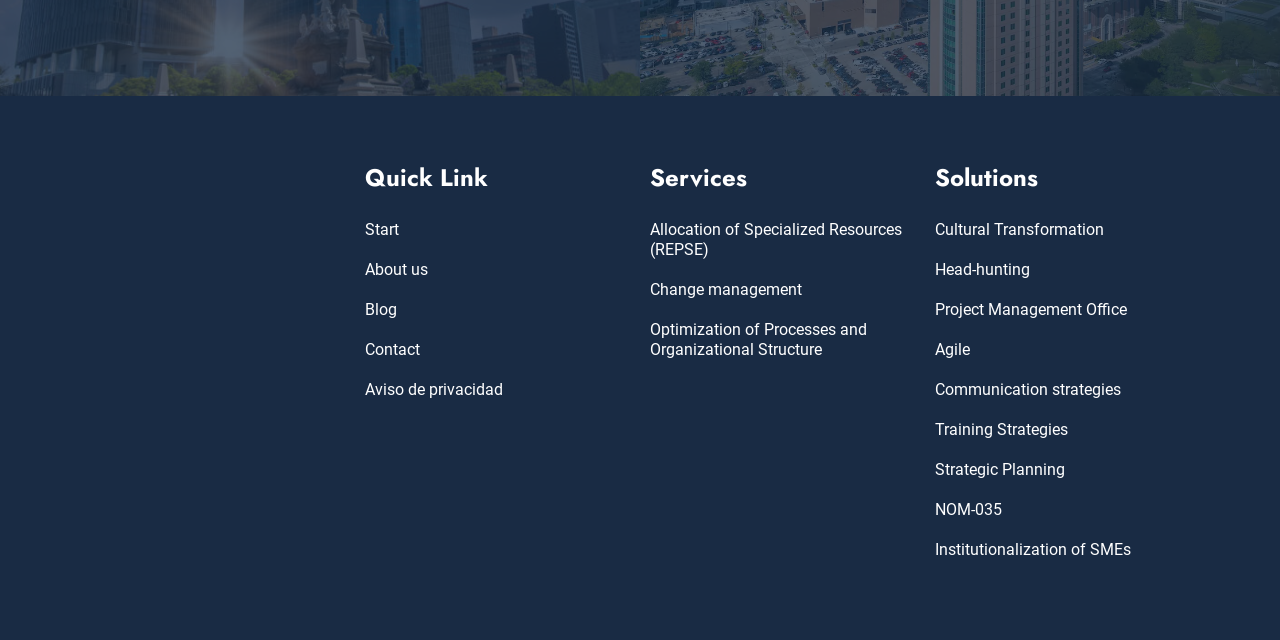How many headings are on the webpage?
Use the information from the image to give a detailed answer to the question.

There are 3 headings on the webpage because there are three distinct headings: 'Quick Link', 'Services', and 'Solutions', with bounding box coordinates of [0.285, 0.259, 0.492, 0.296], [0.508, 0.259, 0.715, 0.296], and [0.73, 0.259, 0.938, 0.296] respectively.